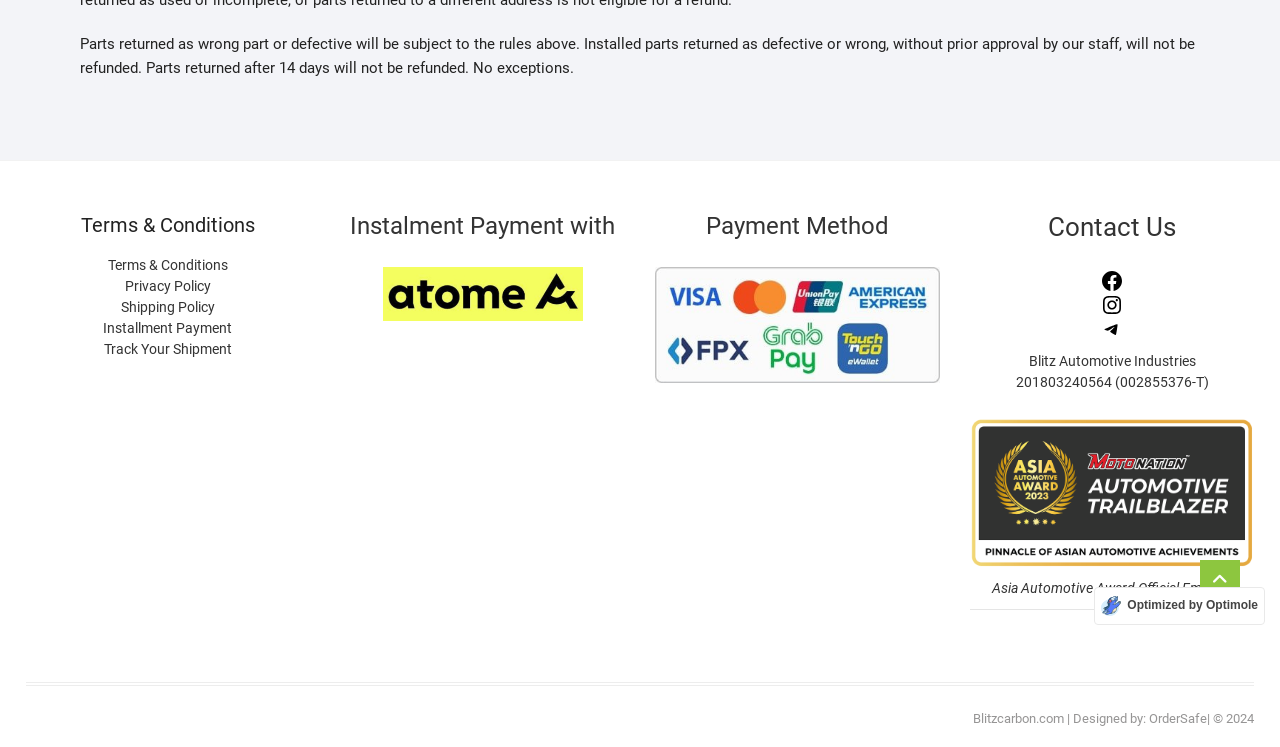Find the bounding box of the element with the following description: "Terms & Conditions". The coordinates must be four float numbers between 0 and 1, formatted as [left, top, right, bottom].

[0.02, 0.341, 0.242, 0.369]